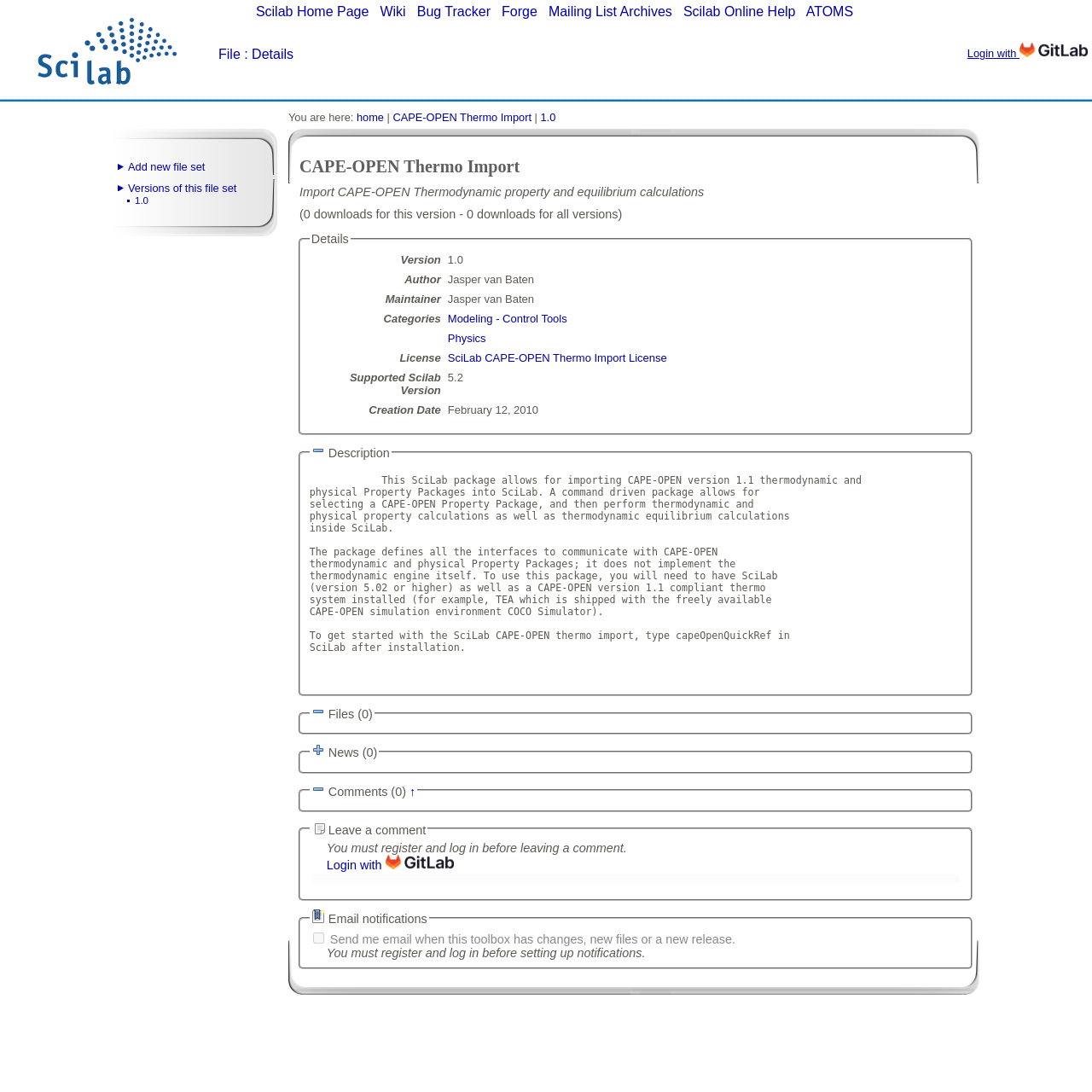What is the name of the file set?
Answer the question with a detailed explanation, including all necessary information.

I inferred this answer by looking at the breadcrumb navigation at the top of the page, which shows 'You are here: home > CAPE-OPEN Thermo Import > 1.0'. This suggests that 'CAPE-OPEN Thermo Import' is the name of the file set.